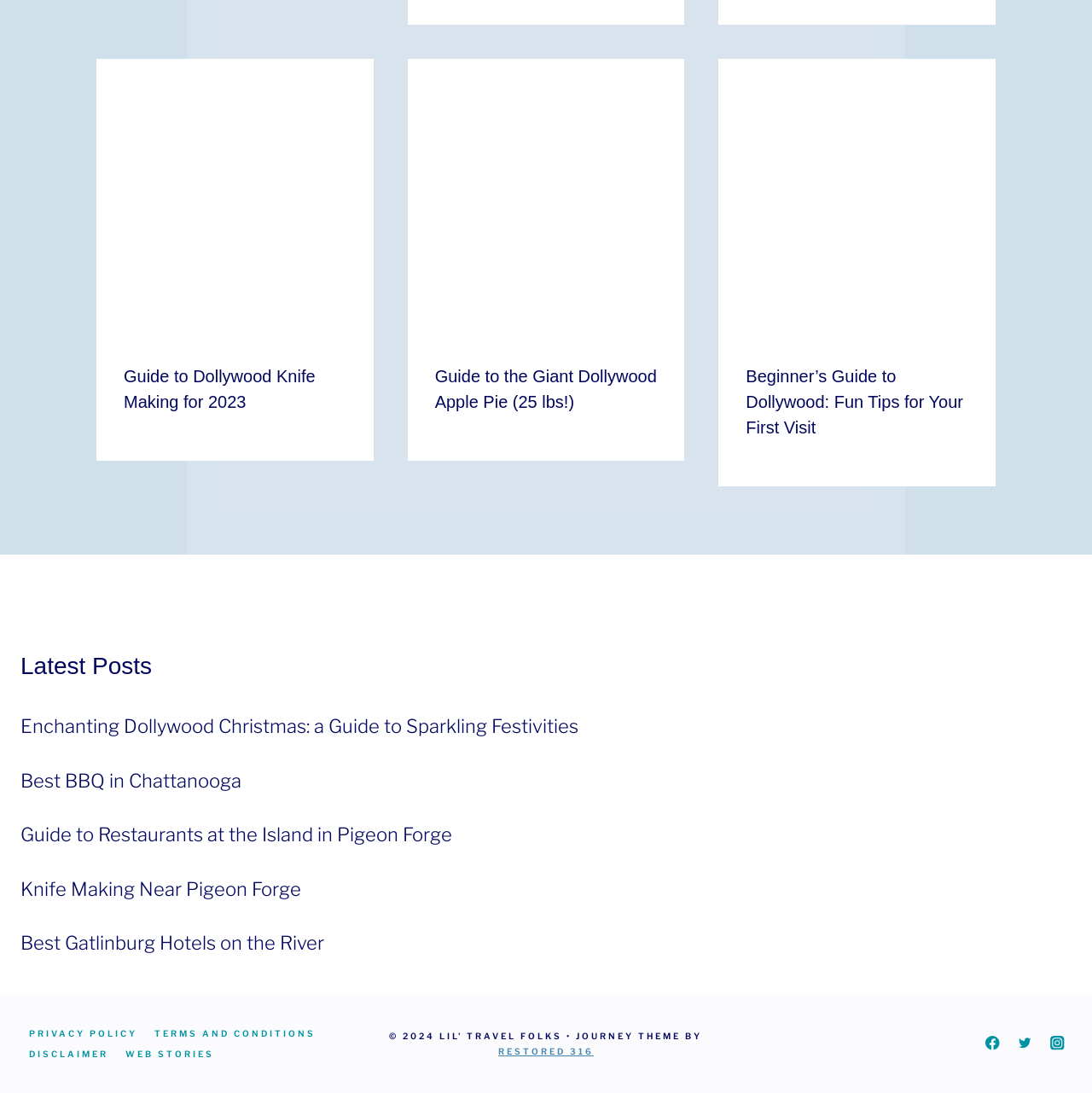Locate the bounding box coordinates of the region to be clicked to comply with the following instruction: "Click on the link to read the guide to Dollywood Knife Making for 2023". The coordinates must be four float numbers between 0 and 1, in the form [left, top, right, bottom].

[0.088, 0.054, 0.342, 0.308]